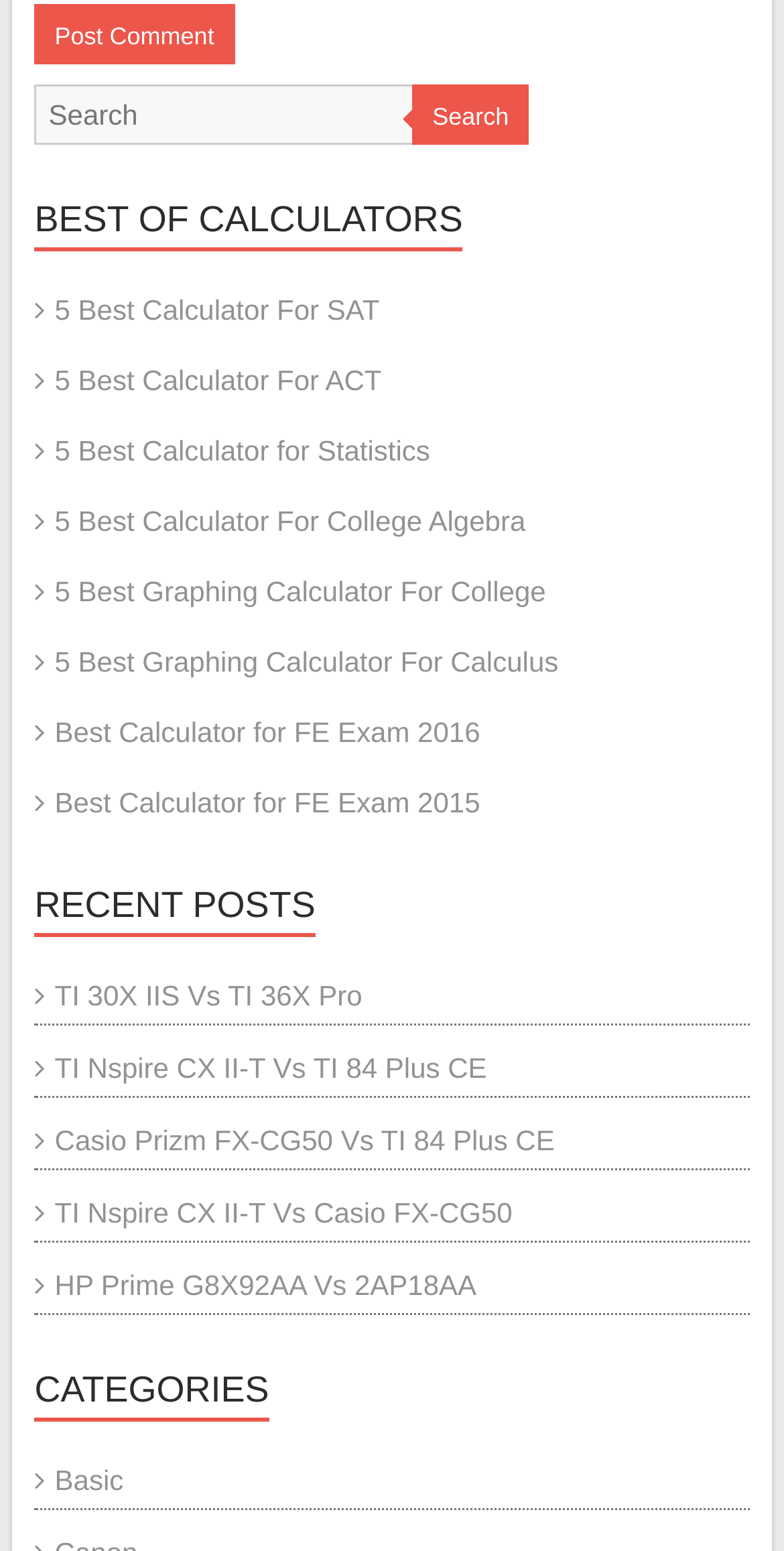Provide the bounding box coordinates for the area that should be clicked to complete the instruction: "Search for a calculator".

[0.044, 0.054, 0.529, 0.093]